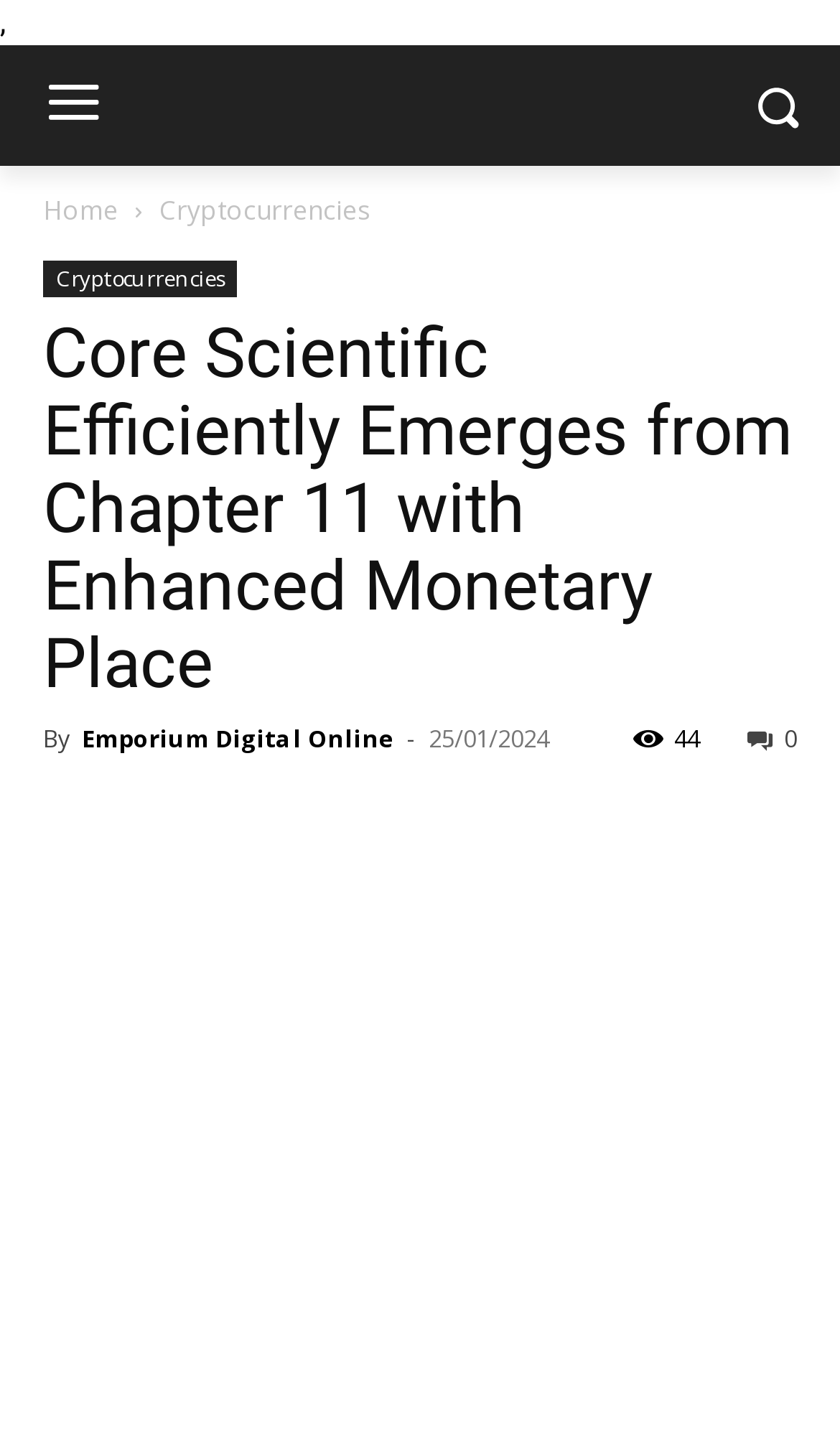Describe every aspect of the webpage comprehensively.

The webpage appears to be a news or blog website, with a focus on digital marketing, e-commerce, tech, and artificial intelligence. At the top, there is a logo or icon for "Emporium Digital Online" accompanied by a link to the same. To the right of the logo, there is a smaller image.

Below the logo, there is a navigation menu with links to "Home" and "Cryptocurrencies". The "Cryptocurrencies" link has a dropdown menu with additional links.

The main content of the webpage is an article with the title "Core Scientific Efficiently Emerges from Chapter 11 with Enhanced Monetary Place". The article has a byline crediting "Emporium Digital Online" and a timestamp of "25/01/2024". There are also social media links and a Facebook like button below the article title.

To the right of the article, there are several links to other articles, including "The Potential of Self-Driving Trucks", "The New Way to Create AI Videos with Sora by OpenAI", "A Take a look at How the Model Stays Forward of the Competitors", and "Grand Theft Auto Online". These links are stacked vertically, with the most recent article at the top.

There are also several social media links and icons scattered throughout the webpage, including Facebook, Twitter, and LinkedIn.